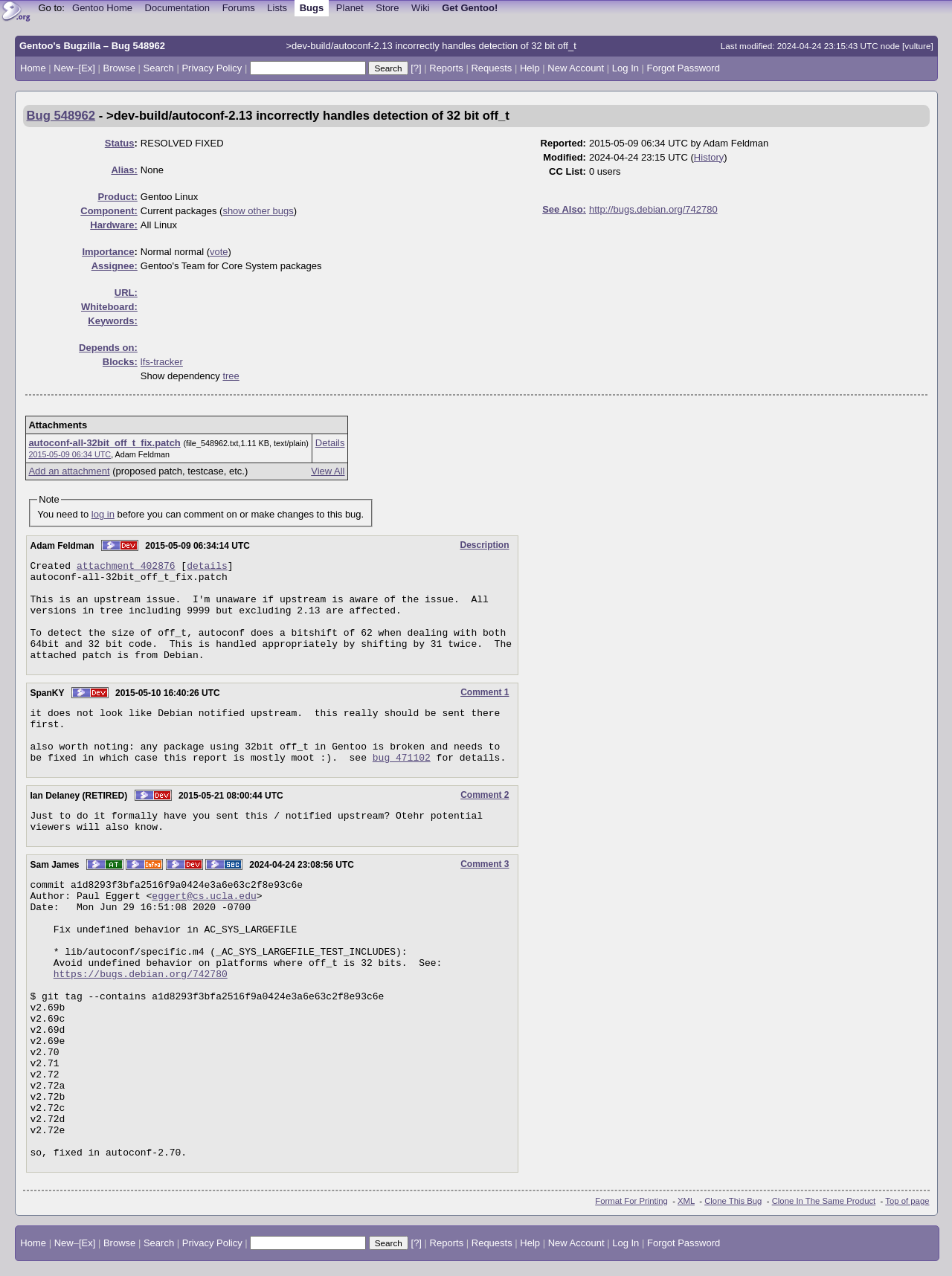Please determine the bounding box coordinates of the element's region to click for the following instruction: "Go to the Home page".

[0.021, 0.049, 0.048, 0.058]